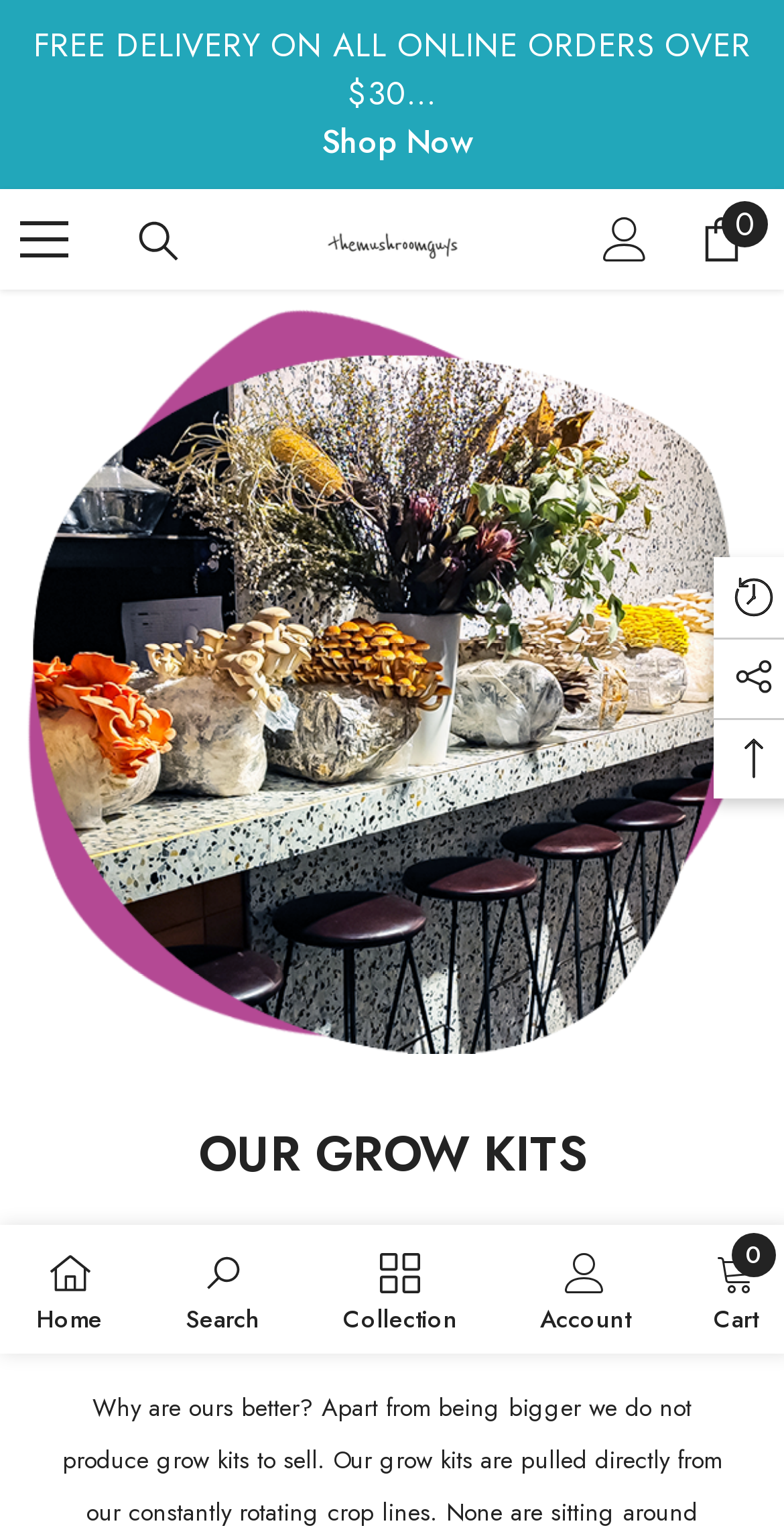How many items are in the cart?
Can you offer a detailed and complete answer to this question?

The link 'Cart 0 items' at the top right corner of the webpage indicates that there are currently 0 items in the cart.